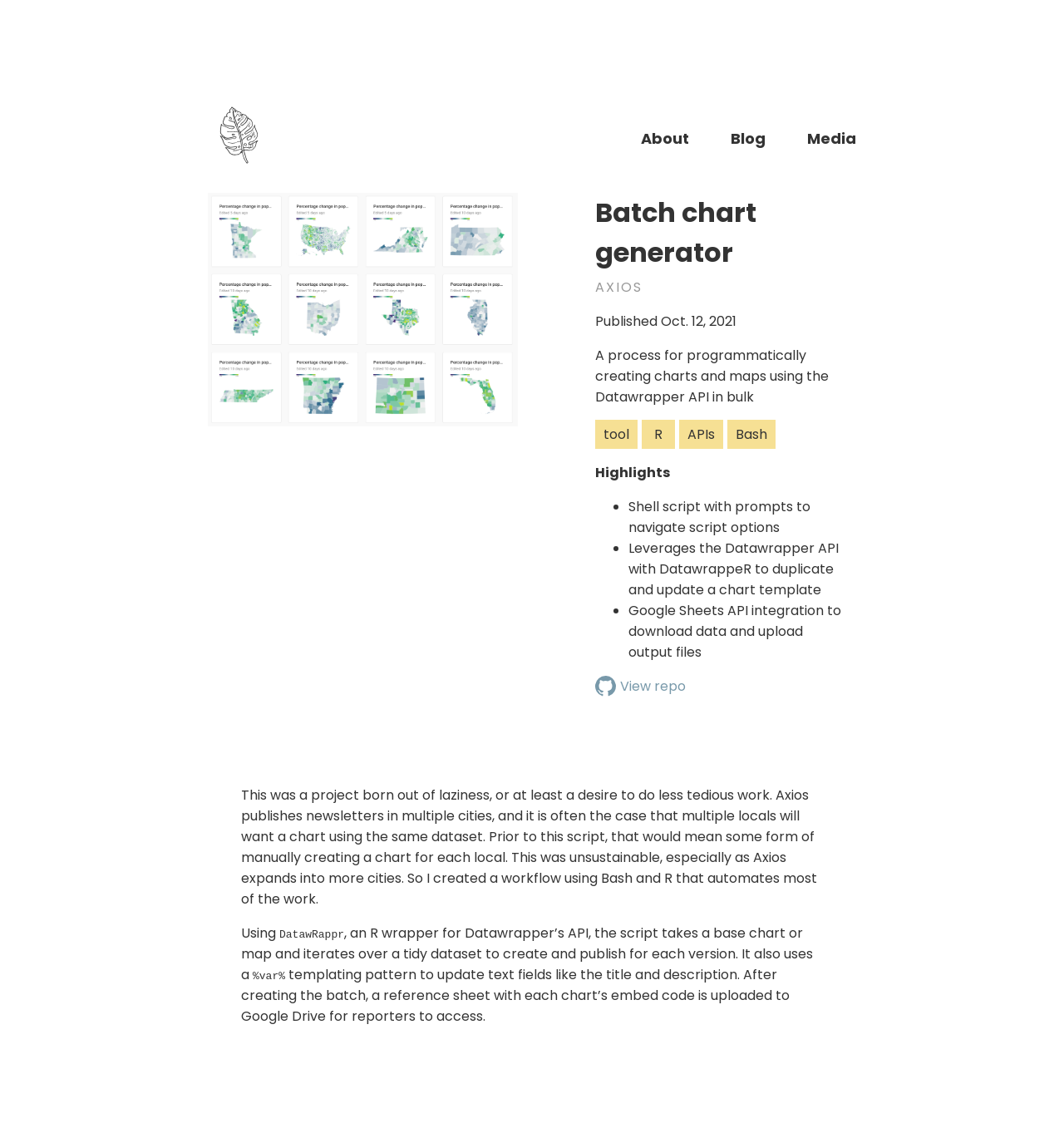Provide your answer to the question using just one word or phrase: What is the purpose of the batch chart generator?

Automate chart creation